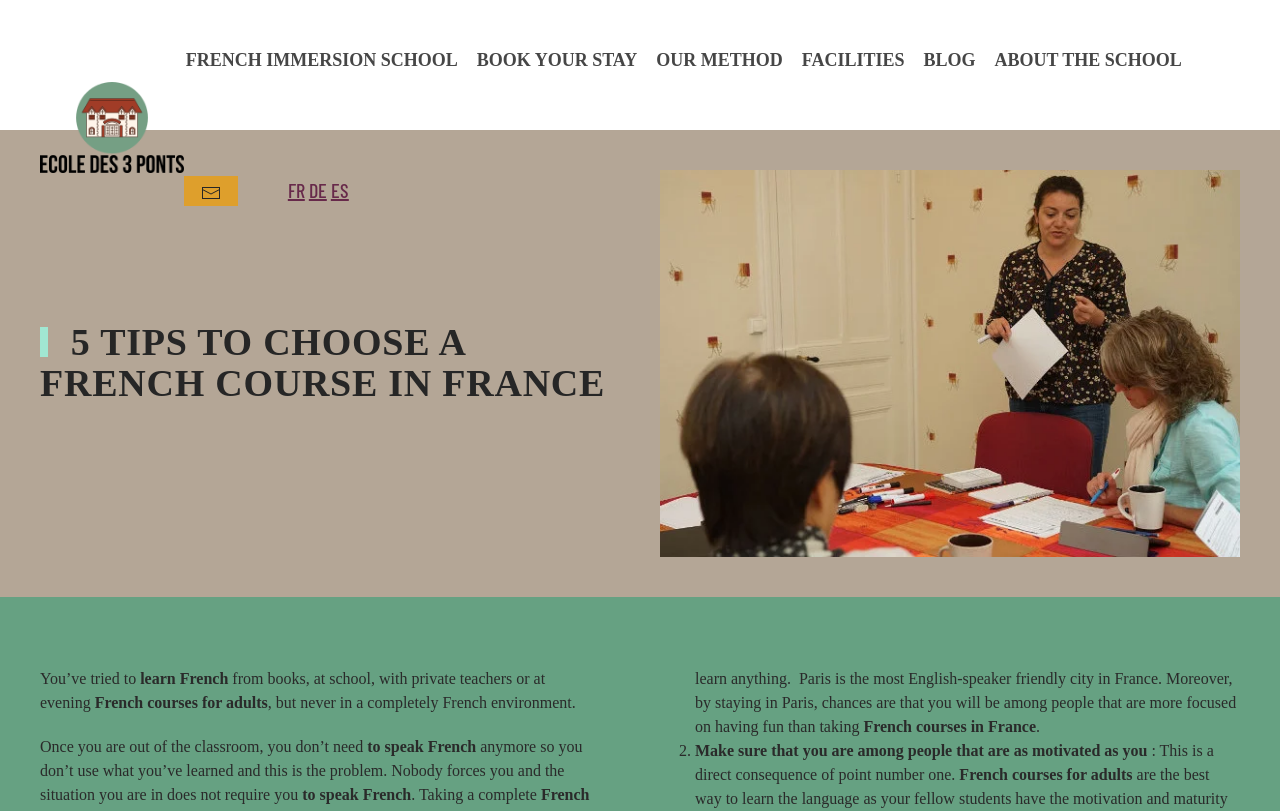Provide the bounding box coordinates of the area you need to click to execute the following instruction: "Read the '5 TIPS TO CHOOSE A FRENCH COURSE IN FRANCE' article".

[0.031, 0.396, 0.484, 0.5]